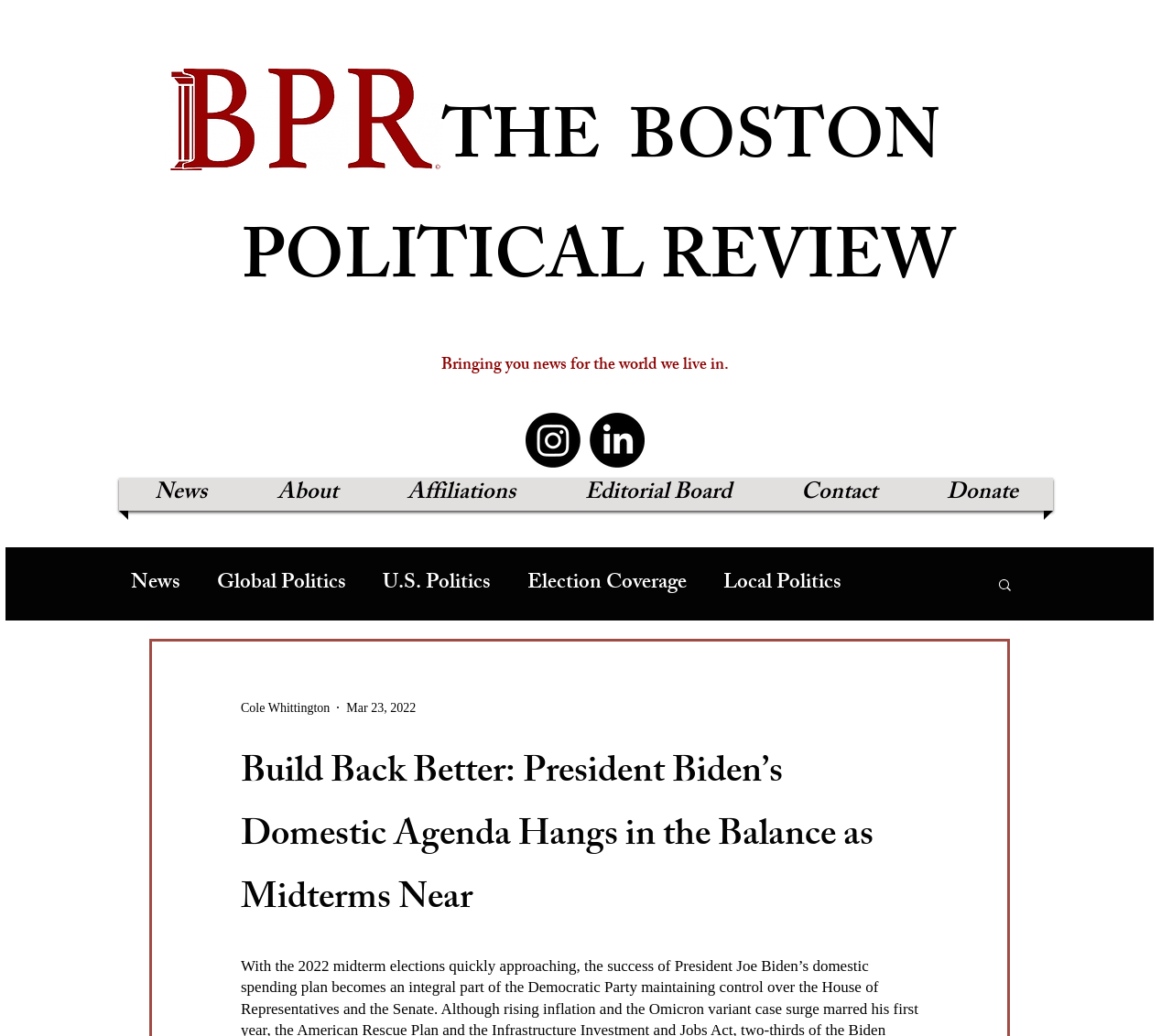Determine and generate the text content of the webpage's headline.

Build Back Better: President Biden’s Domestic Agenda Hangs in the Balance as Midterms Near